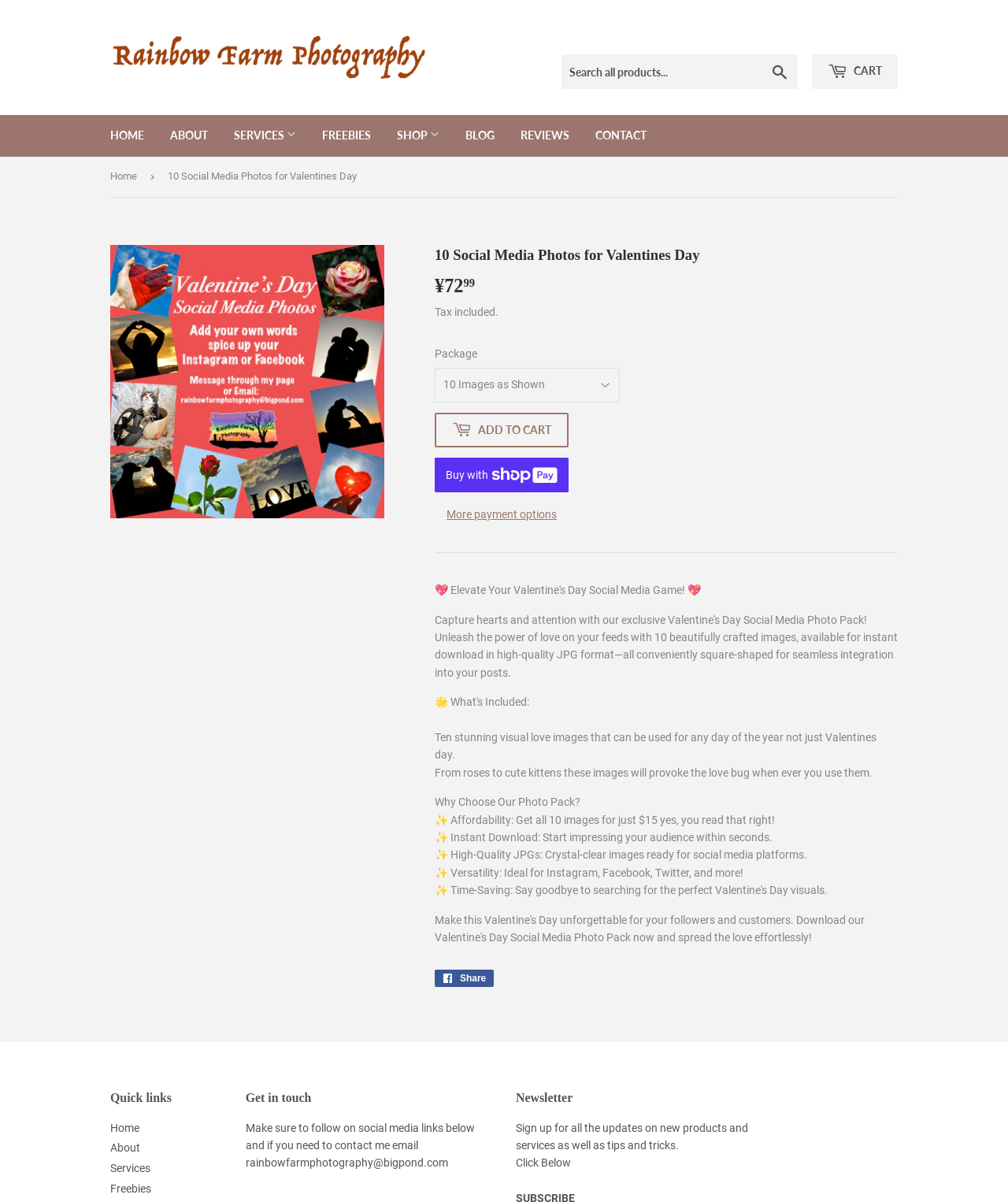Respond to the question below with a single word or phrase:
What is the name of the photography service that offers the 10 Social Media Photos for Valentines Day package?

Rainbow Farm Photography